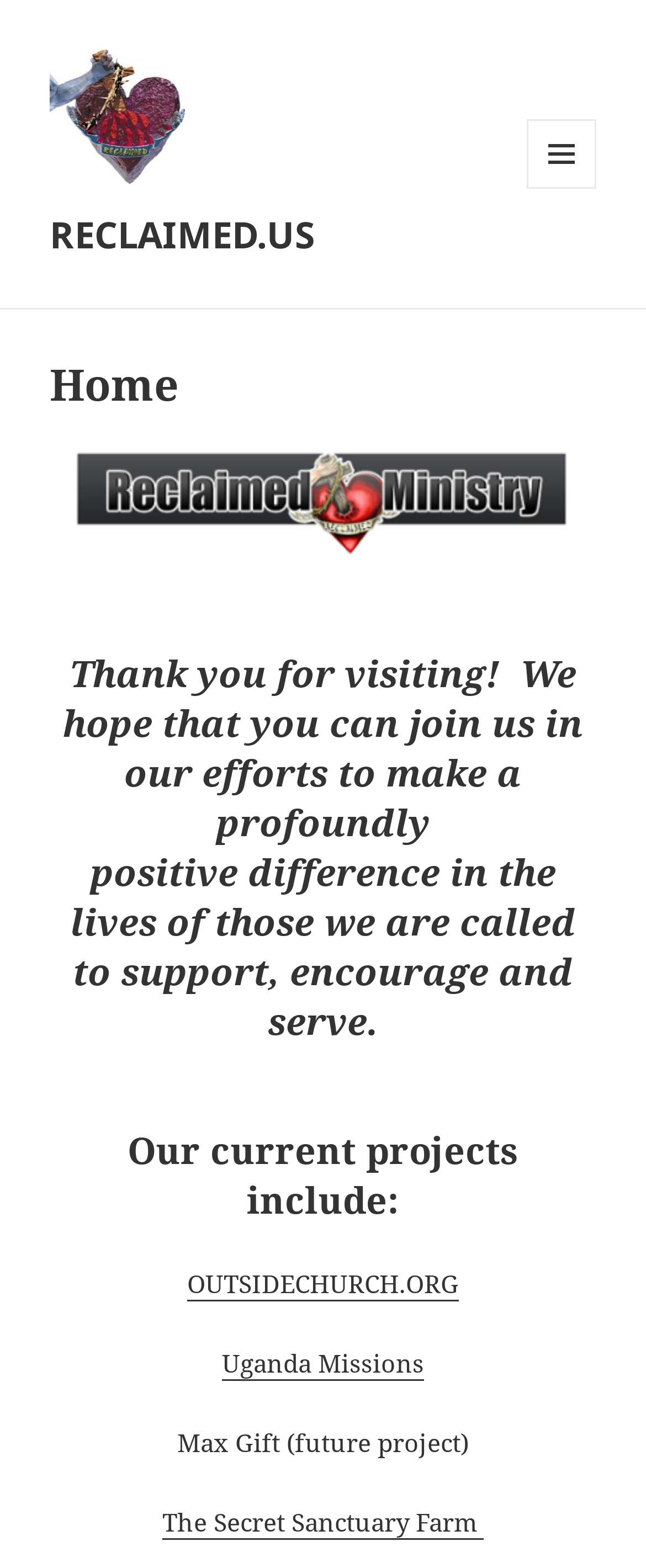Provide a short answer using a single word or phrase for the following question: 
What is the name of the organization?

RECLAIMED.US